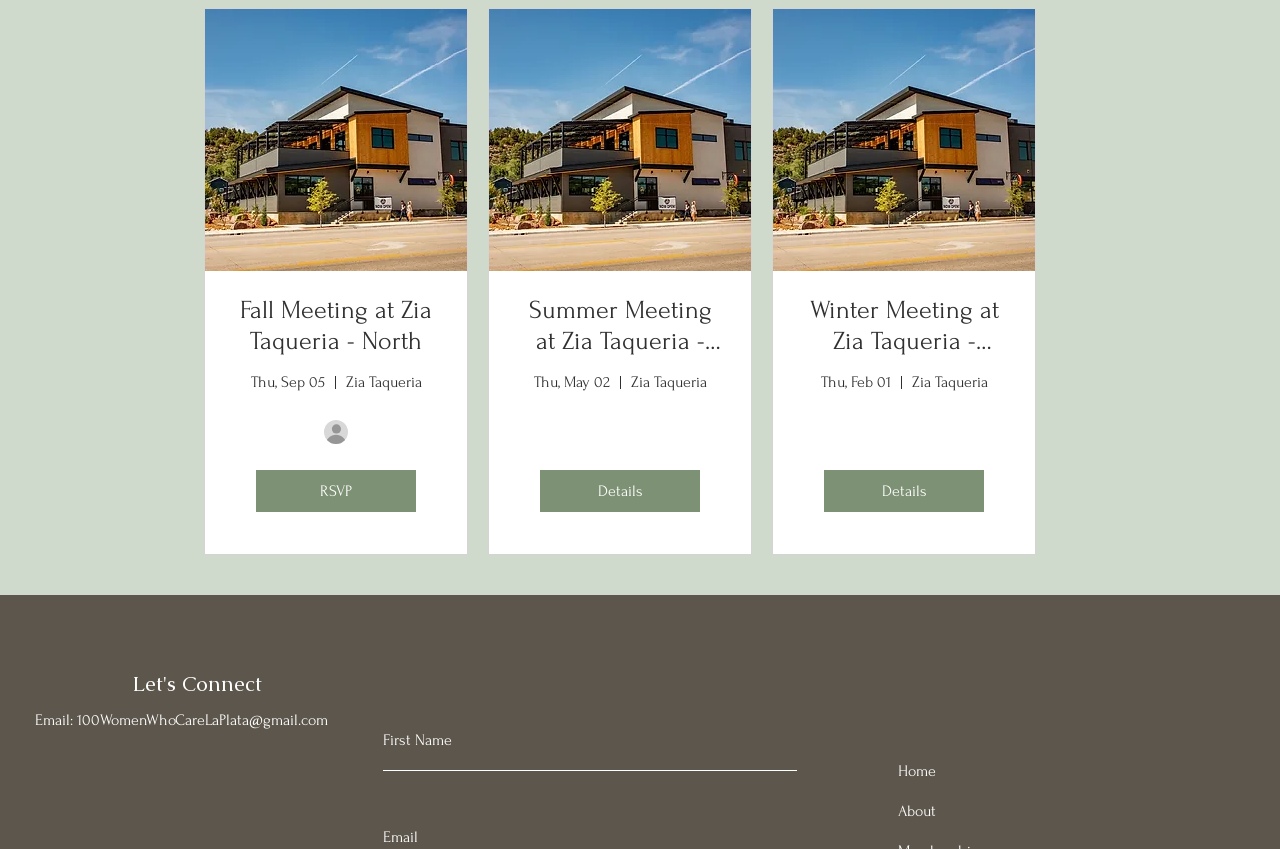Please find the bounding box coordinates of the element's region to be clicked to carry out this instruction: "Click the 'unlock the flash permalink'".

None